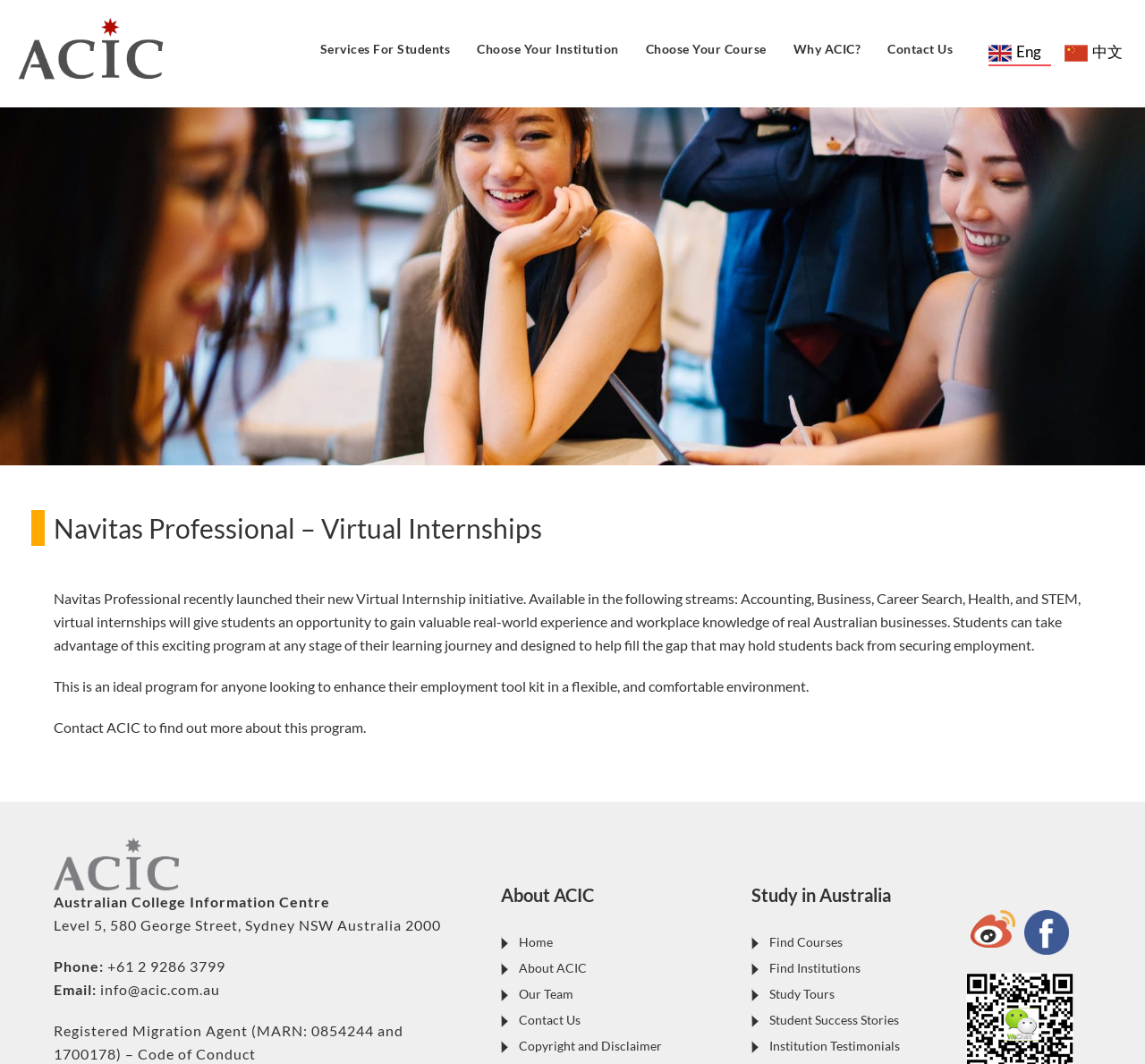What is the address of the institution?
Examine the image and give a concise answer in one word or a short phrase.

Level 5, 580 George Street, Sydney NSW Australia 2000